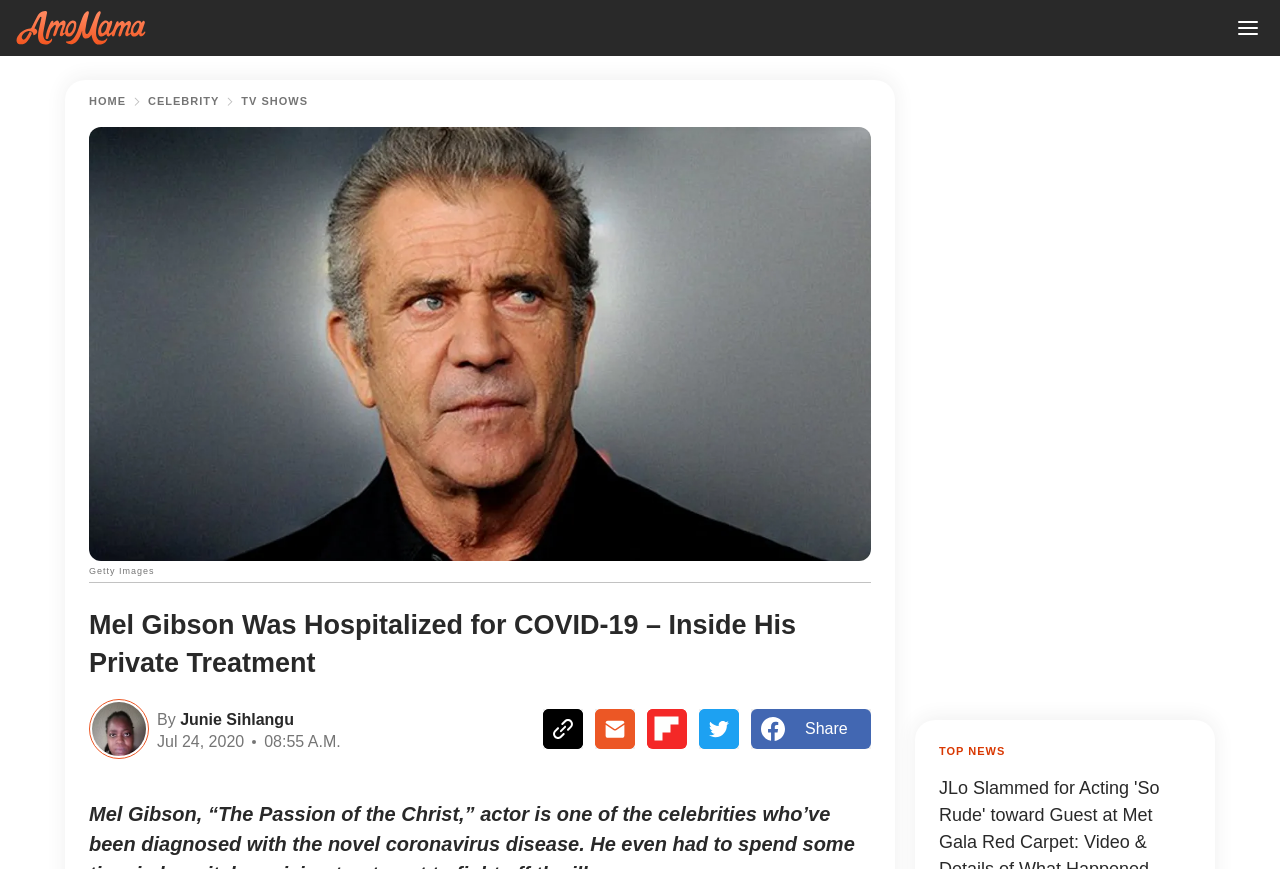What is the category of the article?
Using the details from the image, give an elaborate explanation to answer the question.

The article is categorized under 'CELEBRITY' as indicated by the link 'CELEBRITY' in the menu.